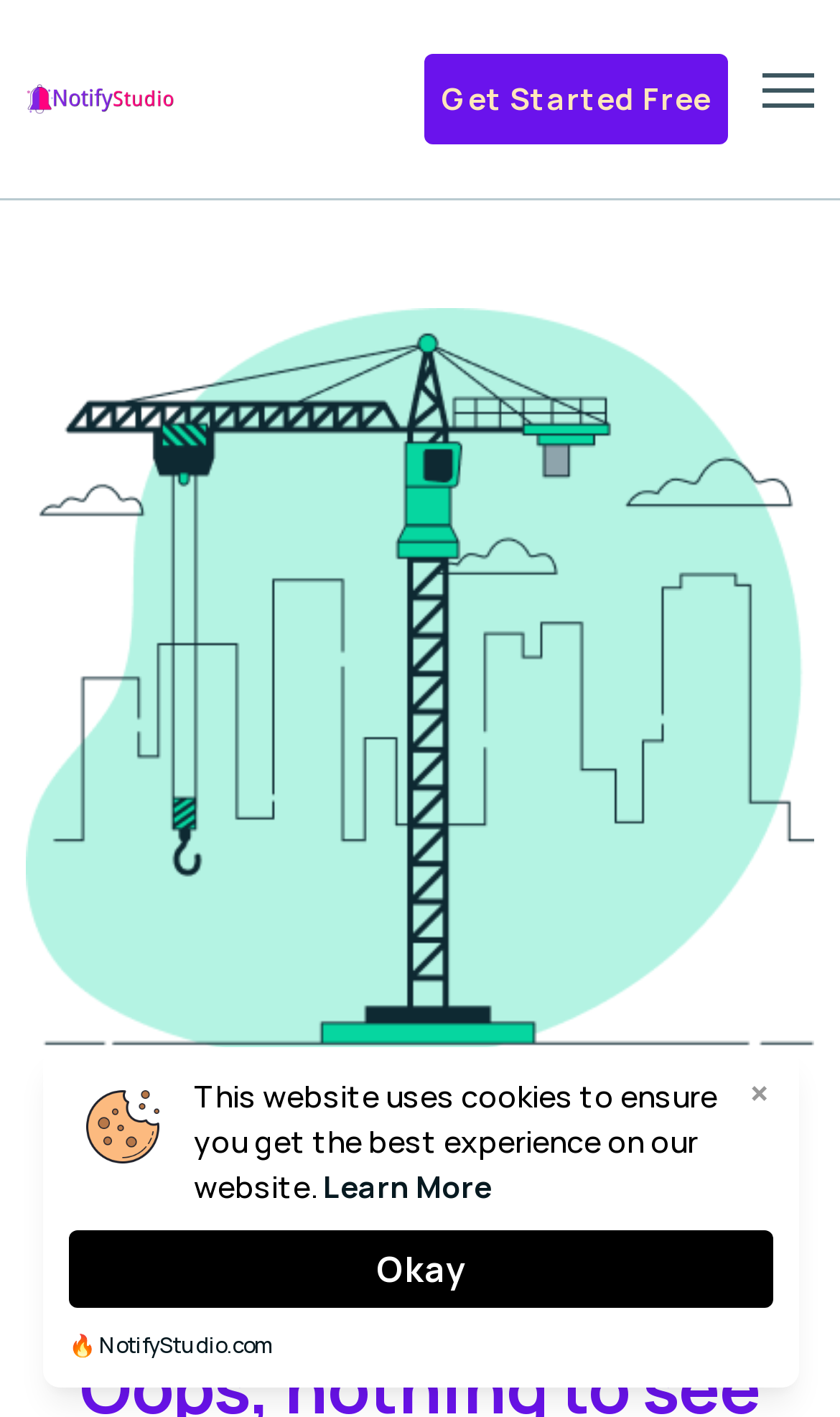Please determine the bounding box coordinates, formatted as (top-left x, top-left y, bottom-right x, bottom-right y), with all values as floating point numbers between 0 and 1. Identify the bounding box of the region described as: Get Started Free

[0.505, 0.038, 0.867, 0.102]